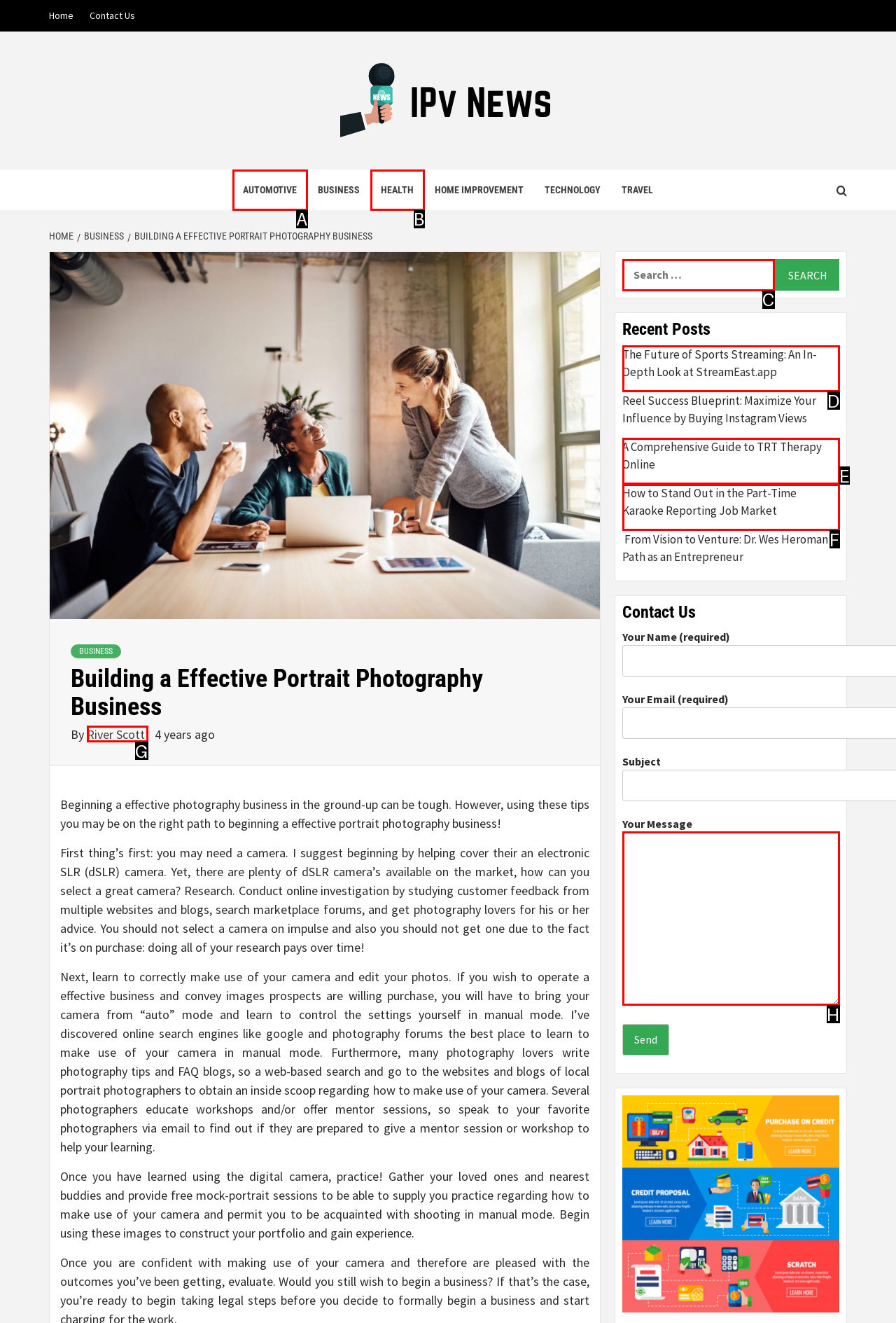Tell me which one HTML element best matches the description: name="your-message"
Answer with the option's letter from the given choices directly.

H